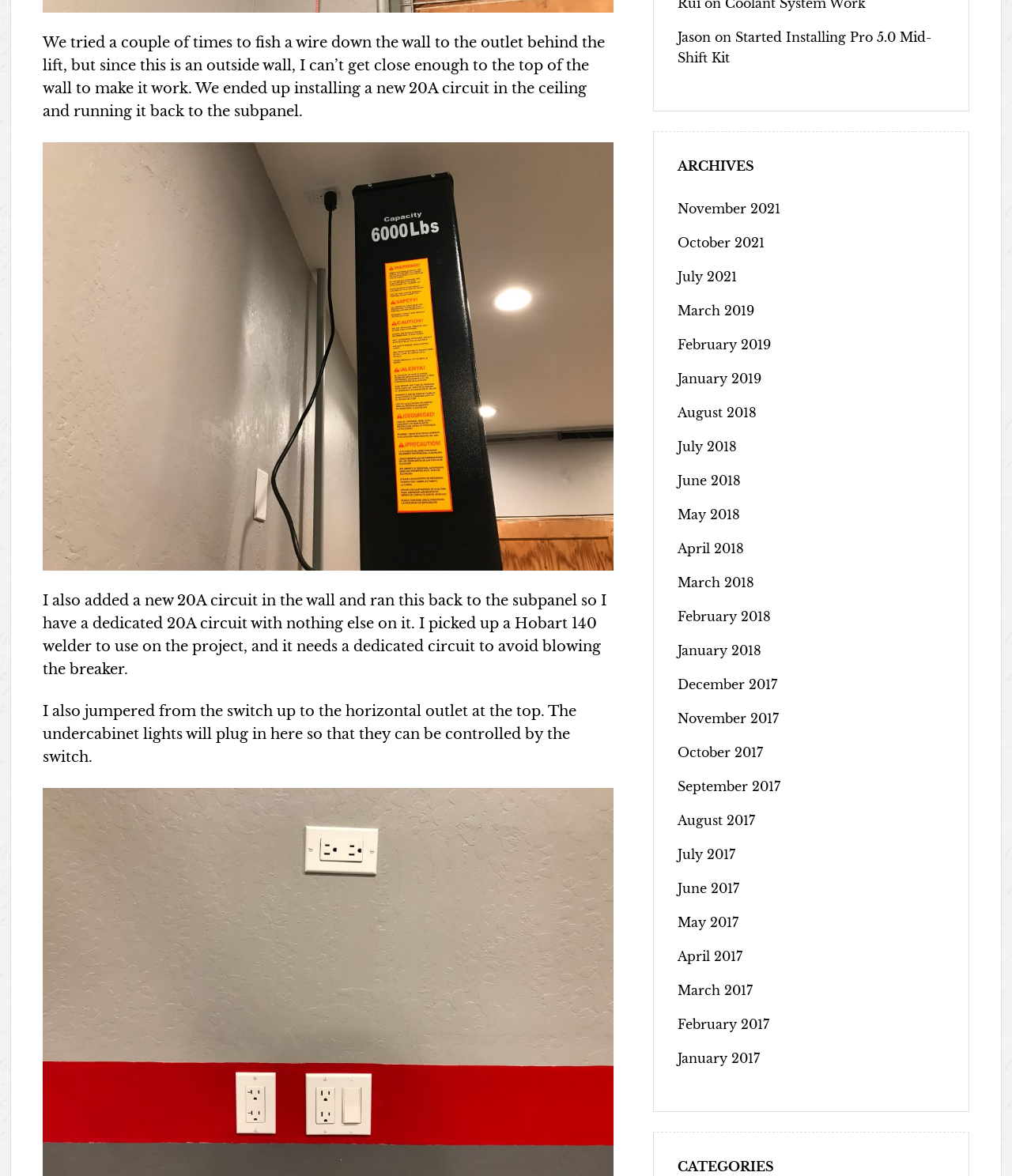Identify the bounding box coordinates of the clickable region to carry out the given instruction: "Check the November 2021 archives".

[0.67, 0.171, 0.771, 0.184]